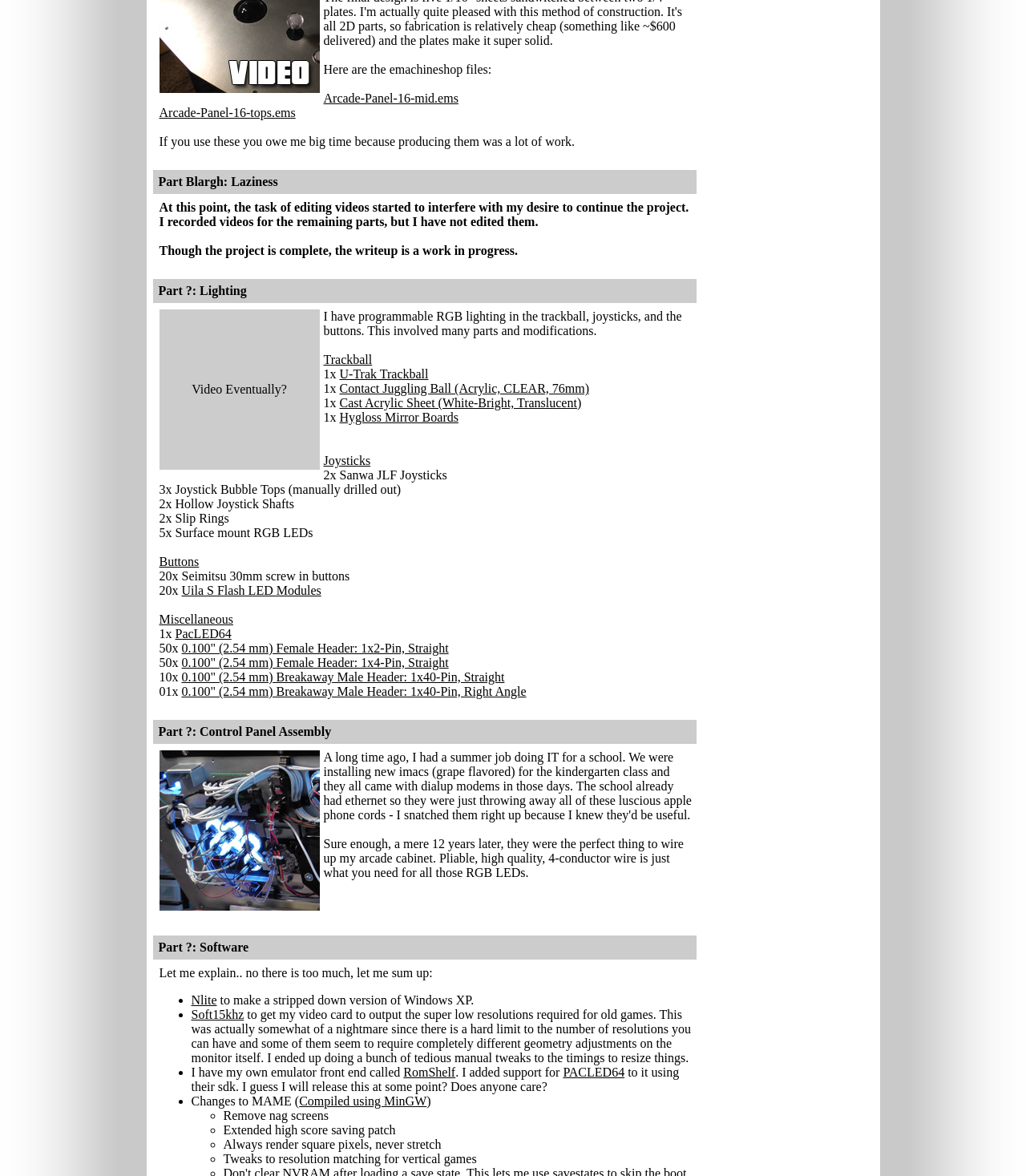Identify the coordinates of the bounding box for the element described below: "Cast Acrylic Sheet (White-Bright, Translucent)". Return the coordinates as four float numbers between 0 and 1: [left, top, right, bottom].

[0.331, 0.337, 0.567, 0.348]